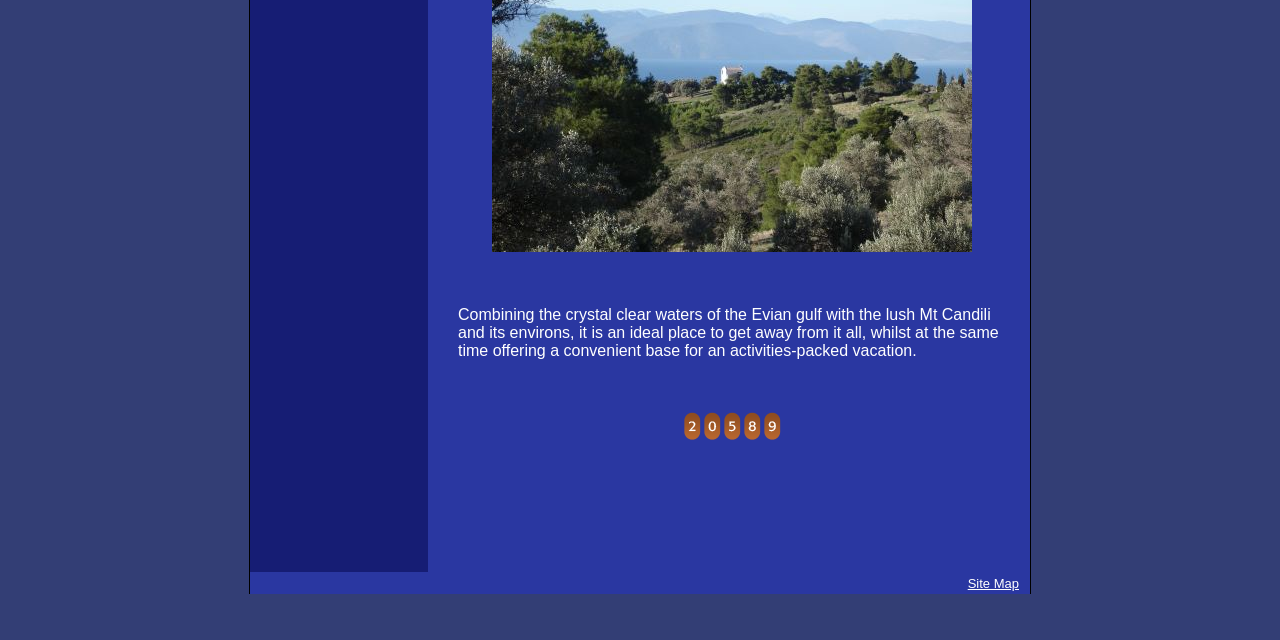Find the bounding box coordinates for the HTML element specified by: "Site Map".

[0.756, 0.899, 0.796, 0.923]